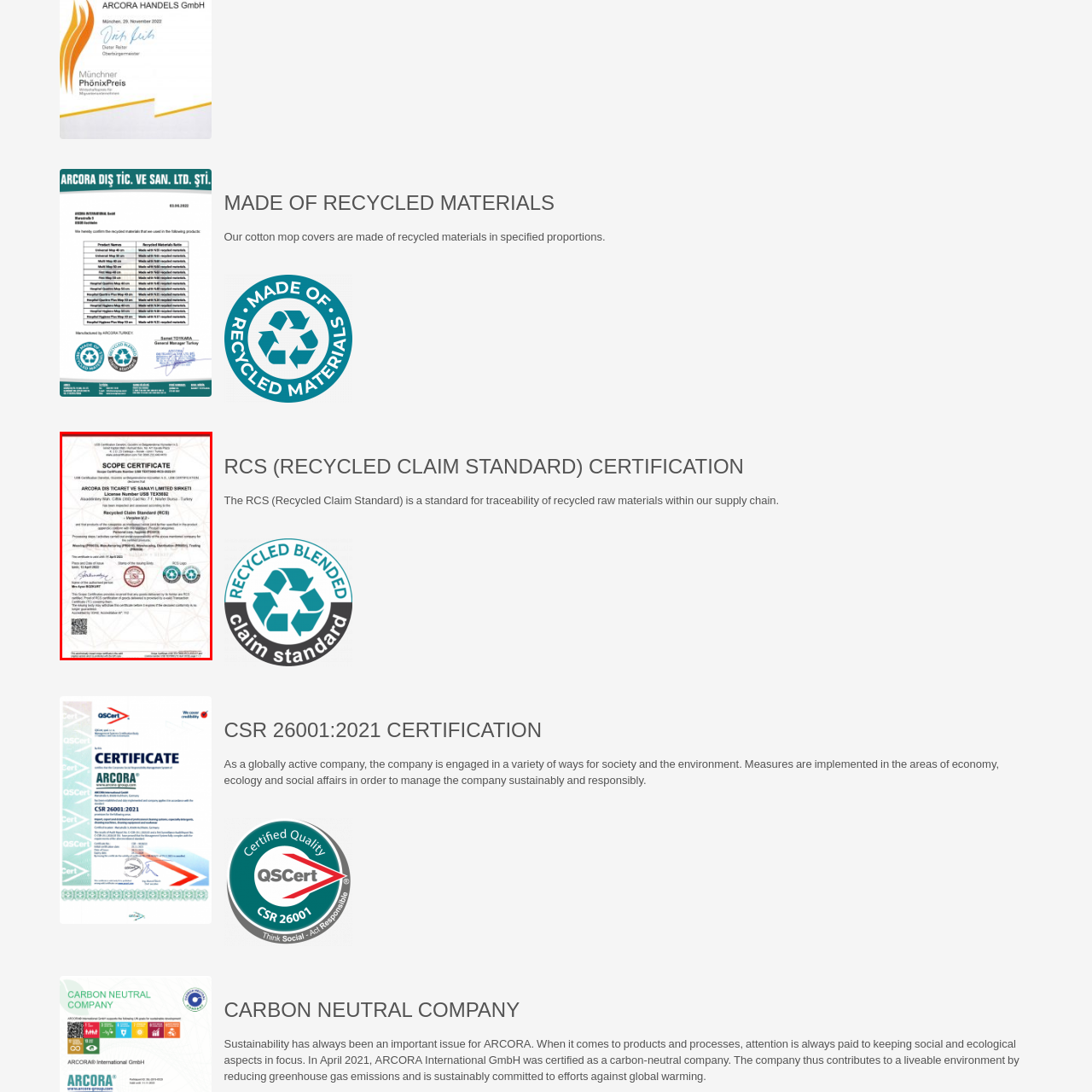Direct your attention to the image within the red boundary, What standard does the certificate comply with?
 Respond with a single word or phrase.

Recycled Claim Standard (RCS)